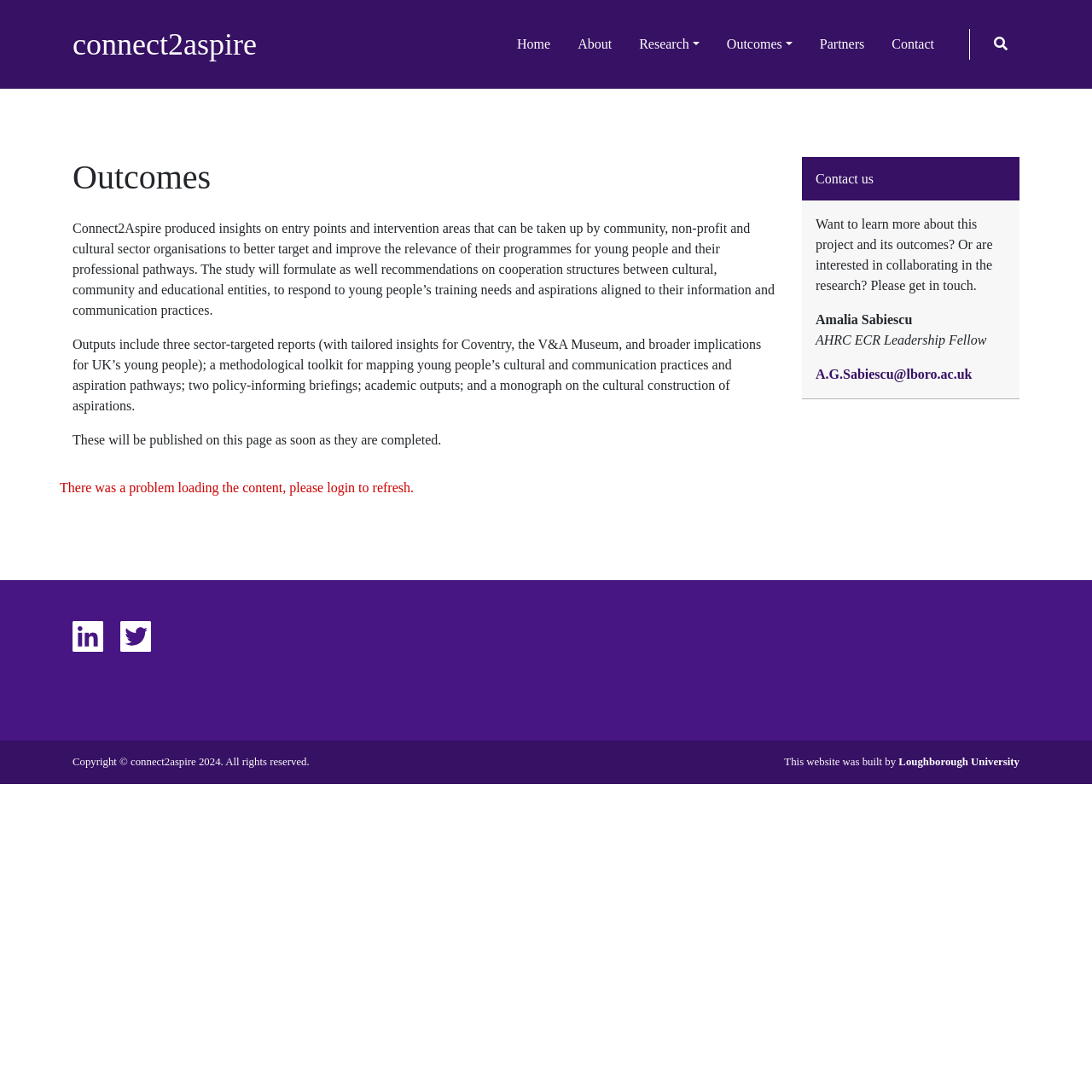Please specify the bounding box coordinates of the clickable region necessary for completing the following instruction: "visit connect2aspire on LinkedIn". The coordinates must consist of four float numbers between 0 and 1, i.e., [left, top, right, bottom].

[0.066, 0.569, 0.095, 0.597]